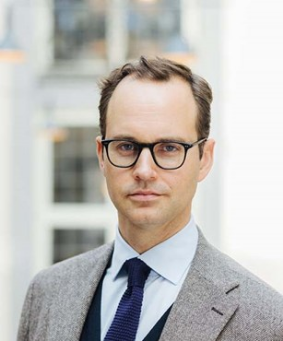What is Rikard Westerberg's hairstyle?
Please answer the question with as much detail as possible using the screenshot.

Rikard Westerberg's hairstyle is described as short and neatly styled, which contributes to his confident demeanor in the image.